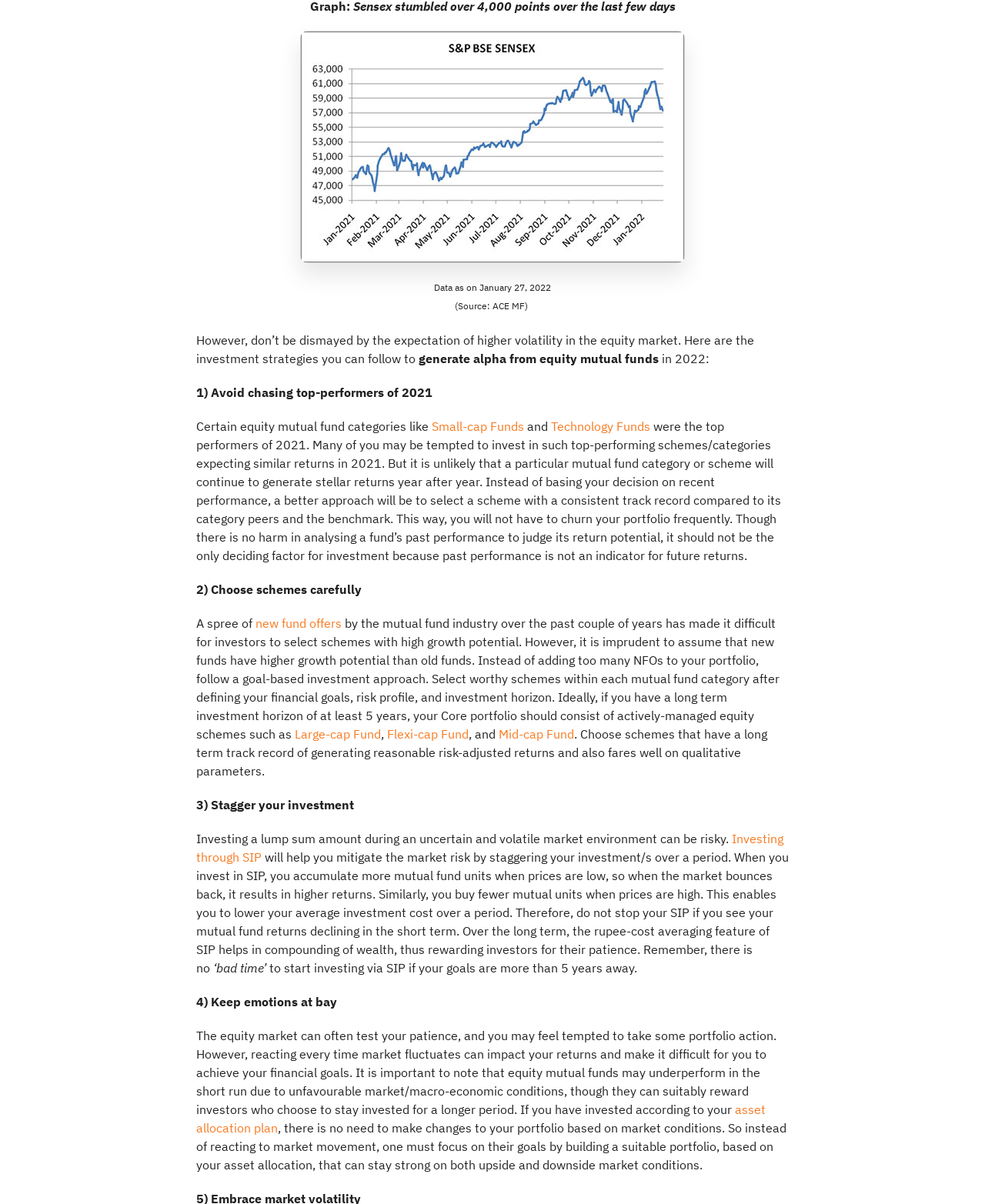Please pinpoint the bounding box coordinates for the region I should click to adhere to this instruction: "Click on 'Small-cap Funds'".

[0.438, 0.348, 0.532, 0.36]